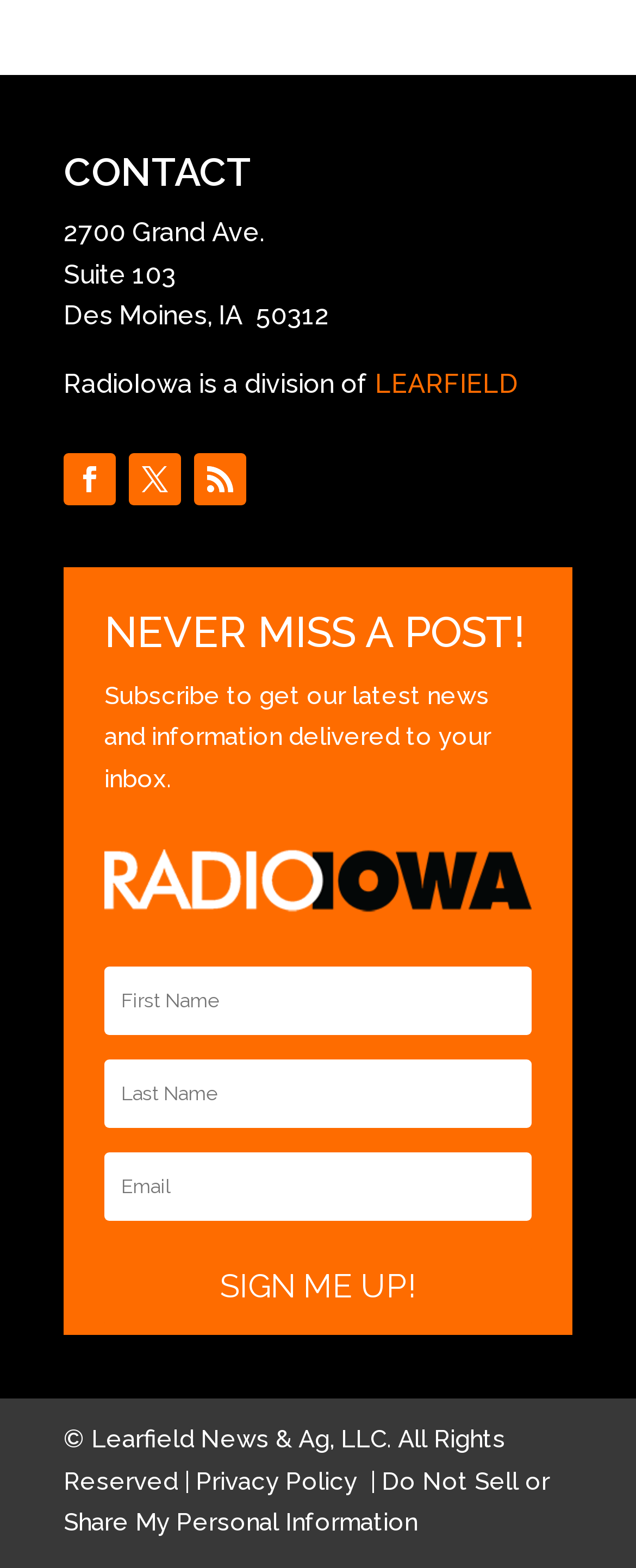What is the copyright information on the webpage?
From the screenshot, provide a brief answer in one word or phrase.

Learfield News & Ag, LLC. All Rights Reserved